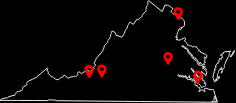What is the background of the map?
Using the image, give a concise answer in the form of a single word or short phrase.

Solid